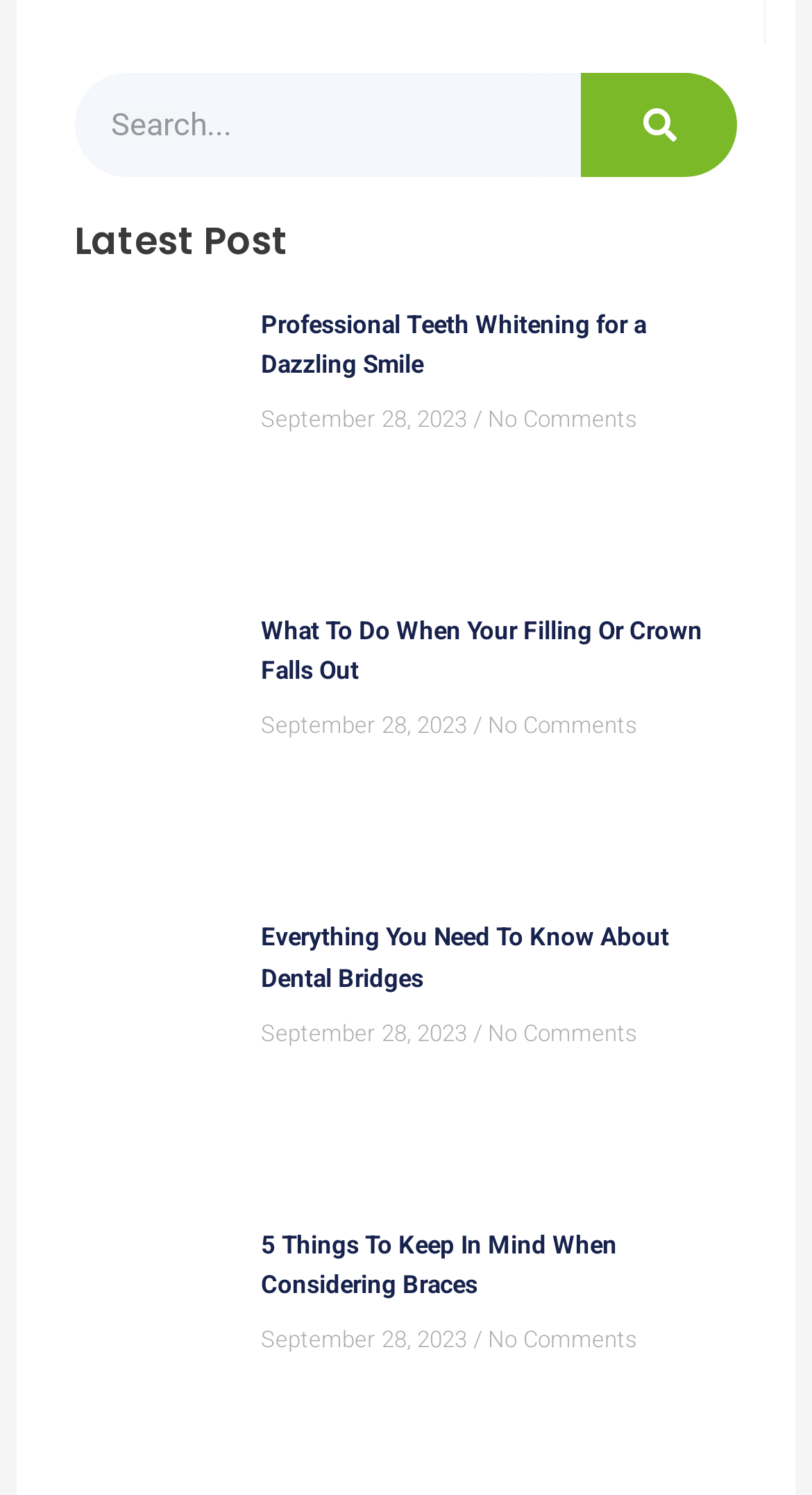Find the bounding box coordinates corresponding to the UI element with the description: "parent_node: Search name="s" placeholder="Search..."". The coordinates should be formatted as [left, top, right, bottom], with values as floats between 0 and 1.

[0.091, 0.049, 0.717, 0.119]